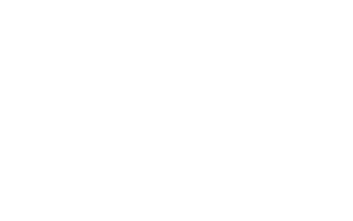What is the context of the image?
Using the image as a reference, give an elaborate response to the question.

The image is part of a broader discussion or promotion of various baby care products offered by suppliers in India, which suggests that the context of the image is to promote baby care products, specifically highlighting the importance of wet wipes.